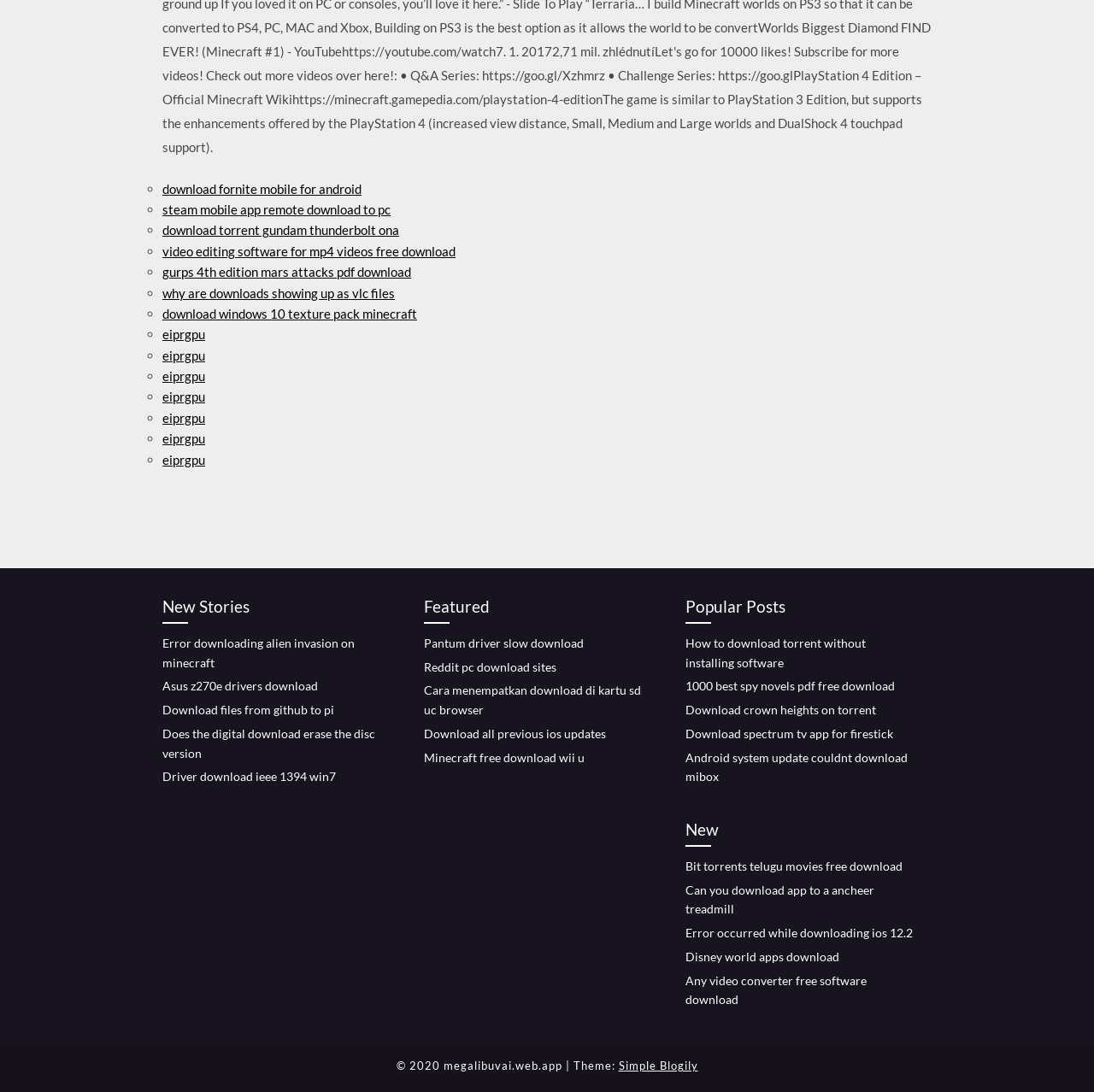How many sections are there on this webpage?
Provide a concise answer using a single word or phrase based on the image.

4